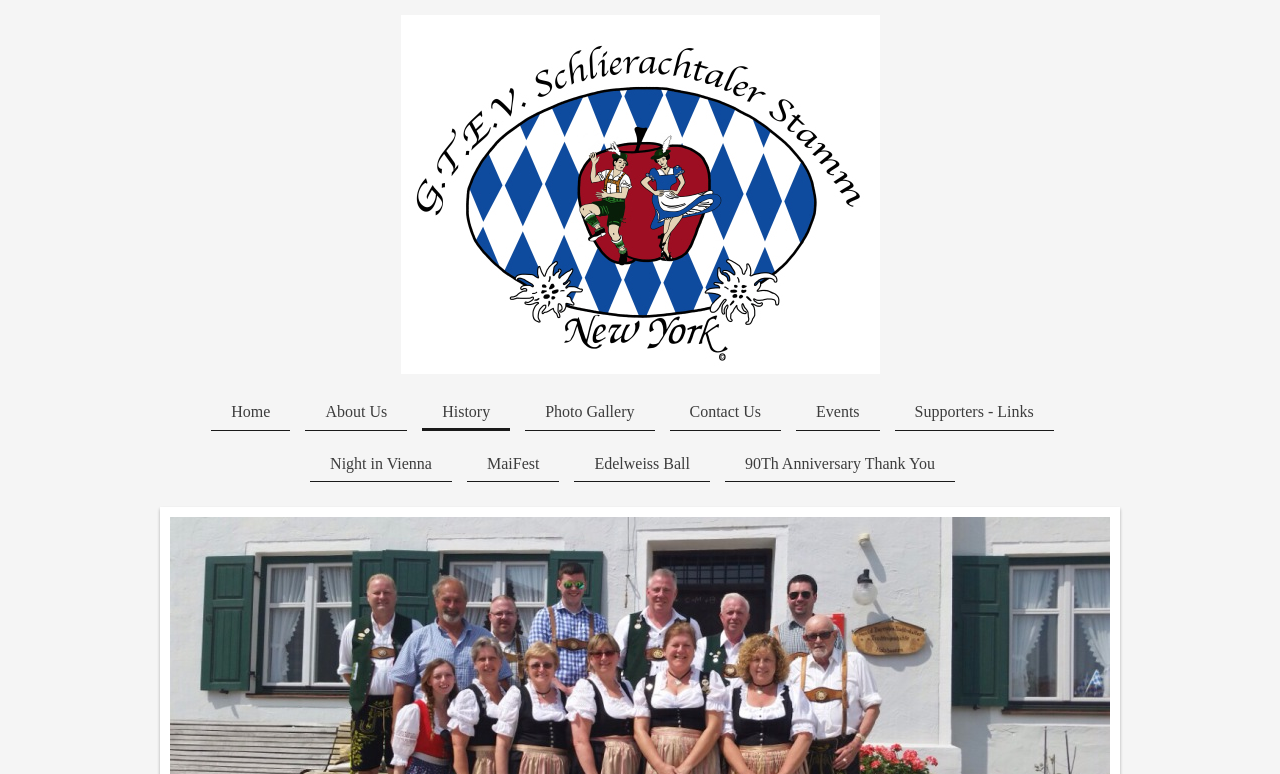Find the bounding box coordinates corresponding to the UI element with the description: "Staff Writer". The coordinates should be formatted as [left, top, right, bottom], with values as floats between 0 and 1.

None